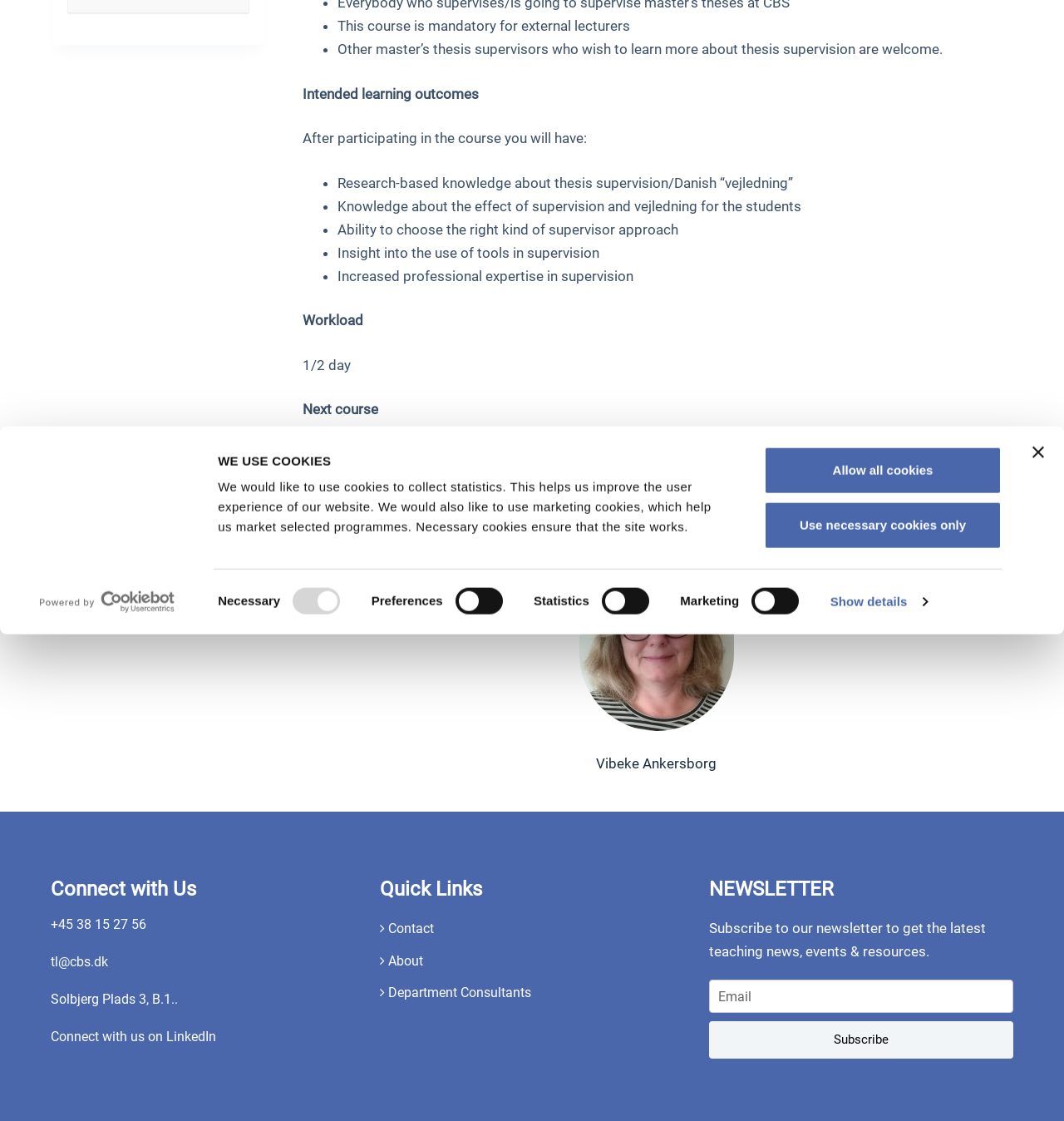Please determine the bounding box of the UI element that matches this description: alt="Relaxing Hypnotherapy logo". The coordinates should be given as (top-left x, top-left y, bottom-right x, bottom-right y), with all values between 0 and 1.

None